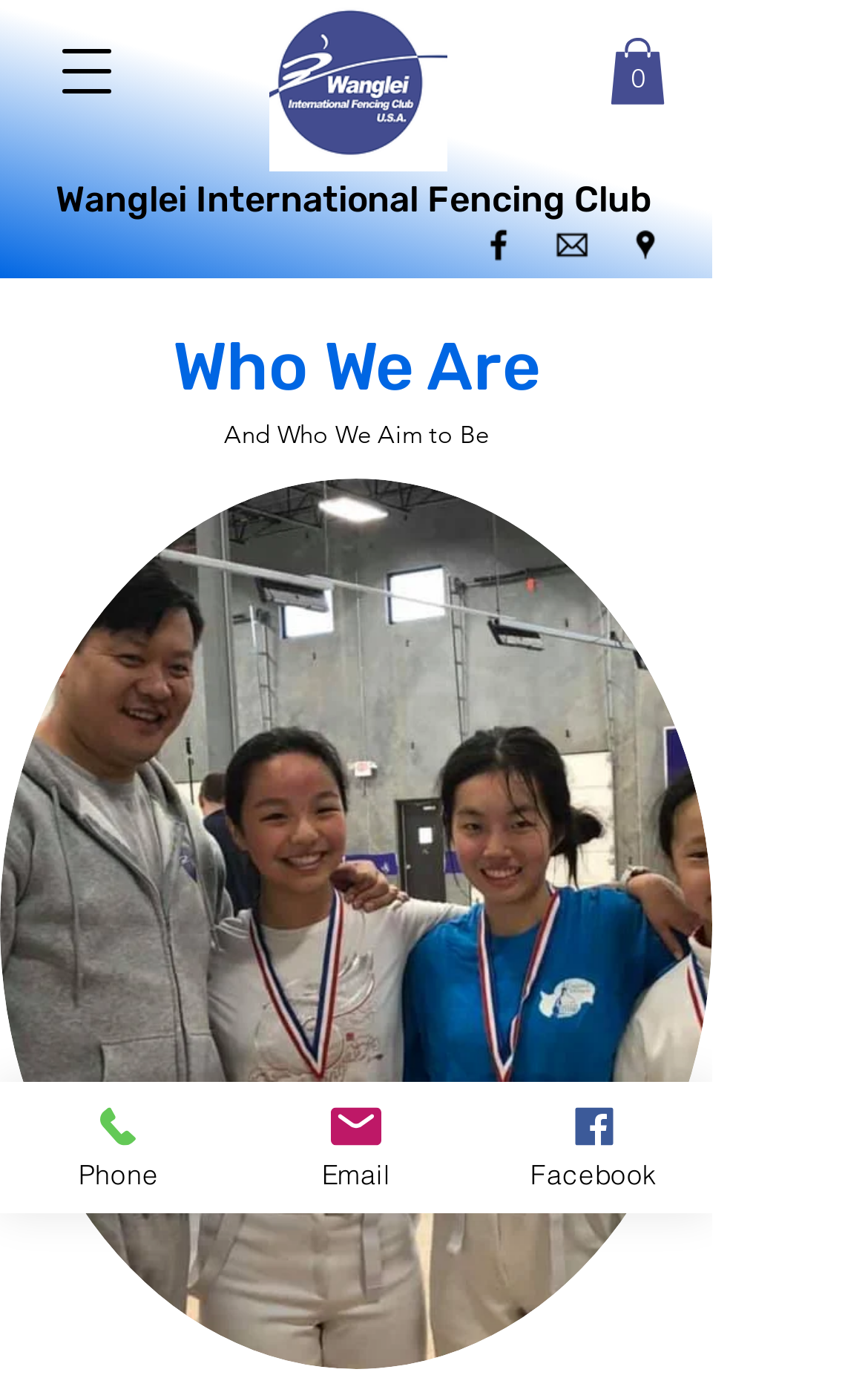Create a full and detailed caption for the entire webpage.

The webpage is about Wanglei International Fencing Club, founded by Lei Wang, China's first Men's Fencing Olympic Medalist. At the top left, there is a button to open the navigation menu. Next to it, there is a link to the cart with 0 items, accompanied by an SVG icon. The club's name, "Wanglei International Fencing Club", is prominently displayed in the top center.

Below the club's name, there is a social bar with three links to the club's social media profiles: Facebook, email, and Google Places. Each link is represented by an icon. 

The main content of the page is divided into two sections. The first section has a heading "Who We Are" and a subheading "And Who We Aim to Be". The second section features a large image that takes up most of the page's width and height.

At the bottom of the page, there are three links to contact the club: Phone, Email, and Facebook. Each link is accompanied by a small icon.